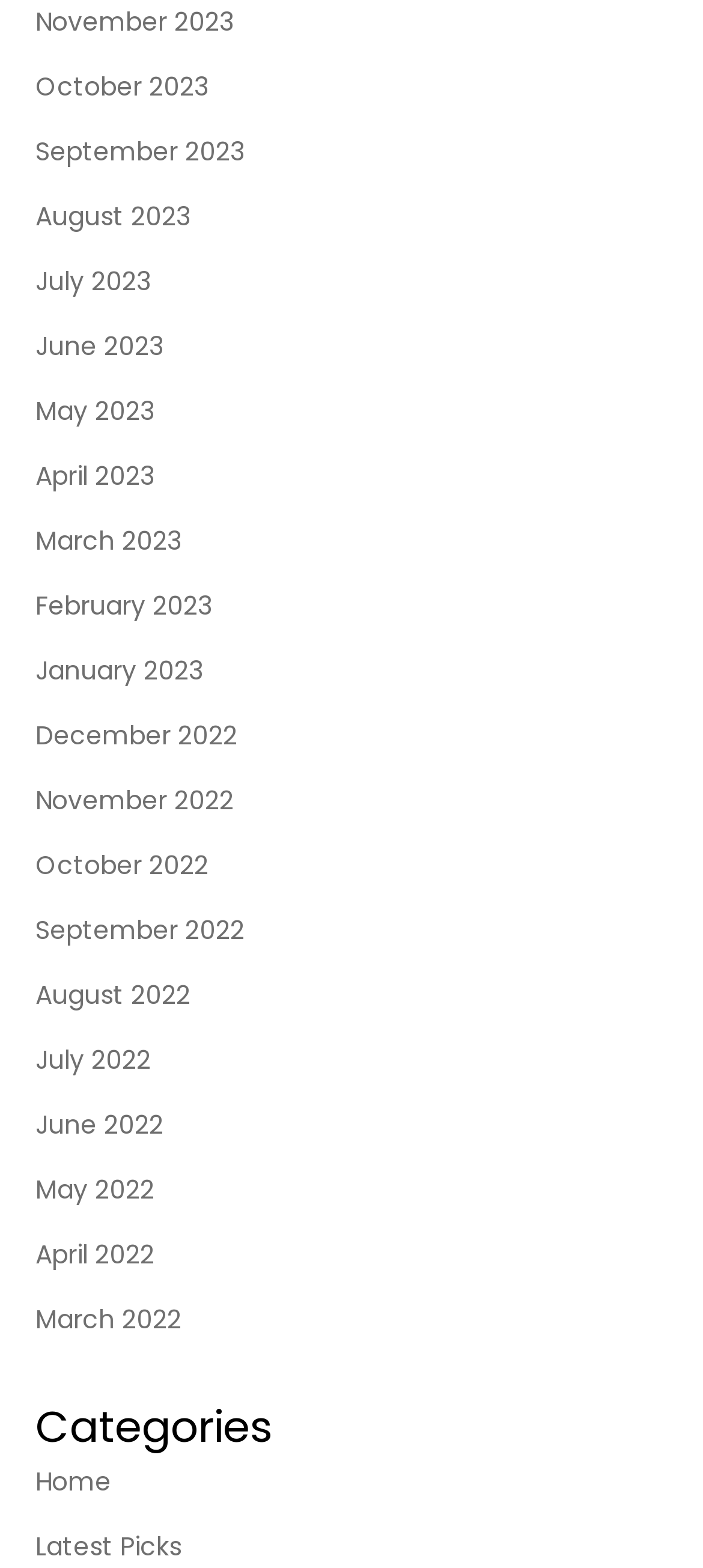What is the earliest month listed?
Using the image, elaborate on the answer with as much detail as possible.

By examining the list of links, I found that the earliest month listed is December 2022, which is located at the bottom of the list.